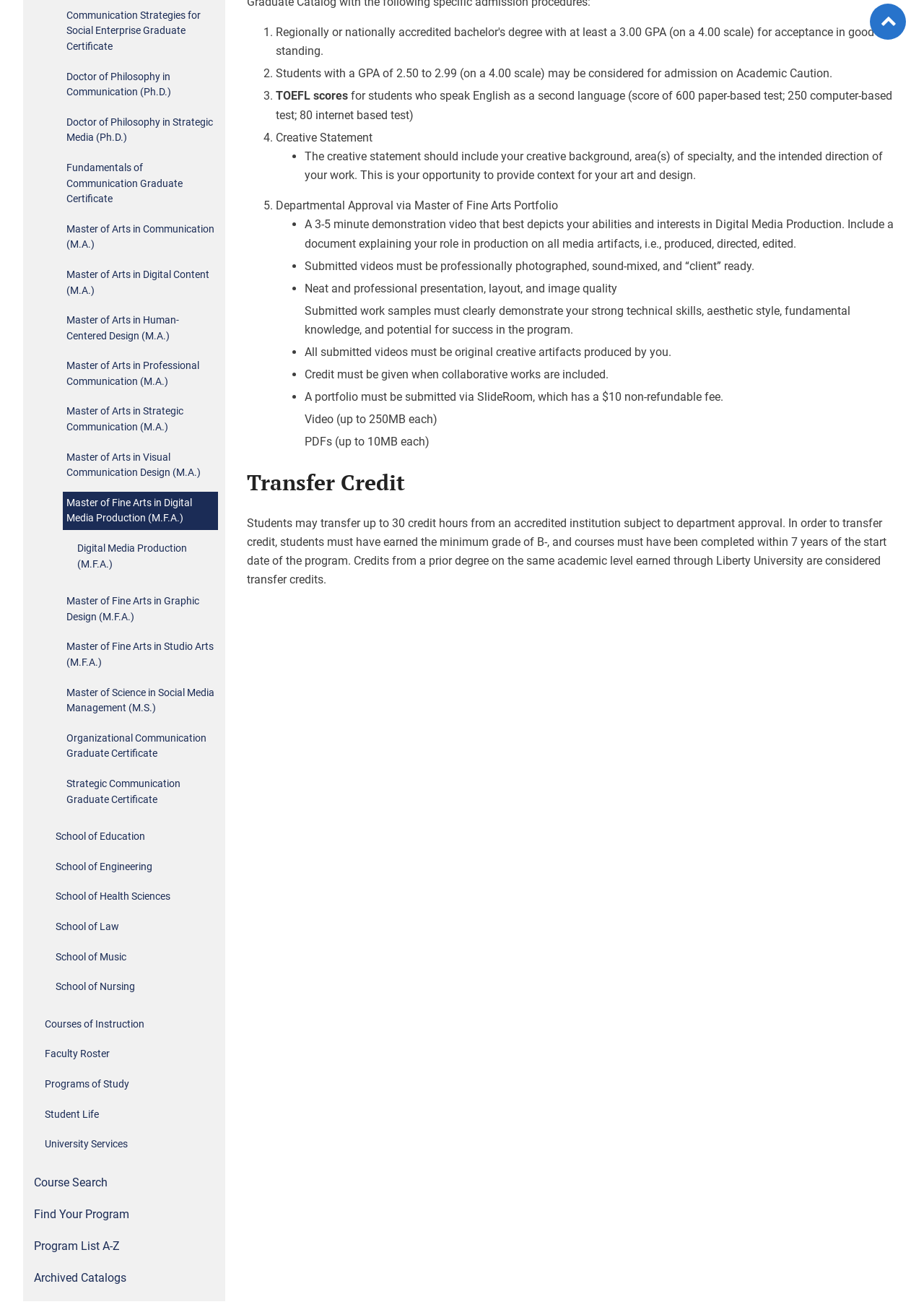Using the provided description Sustainability, find the bounding box coordinates for the UI element. Provide the coordinates in (top-left x, top-left y, bottom-right x, bottom-right y) format, ensuring all values are between 0 and 1.

None